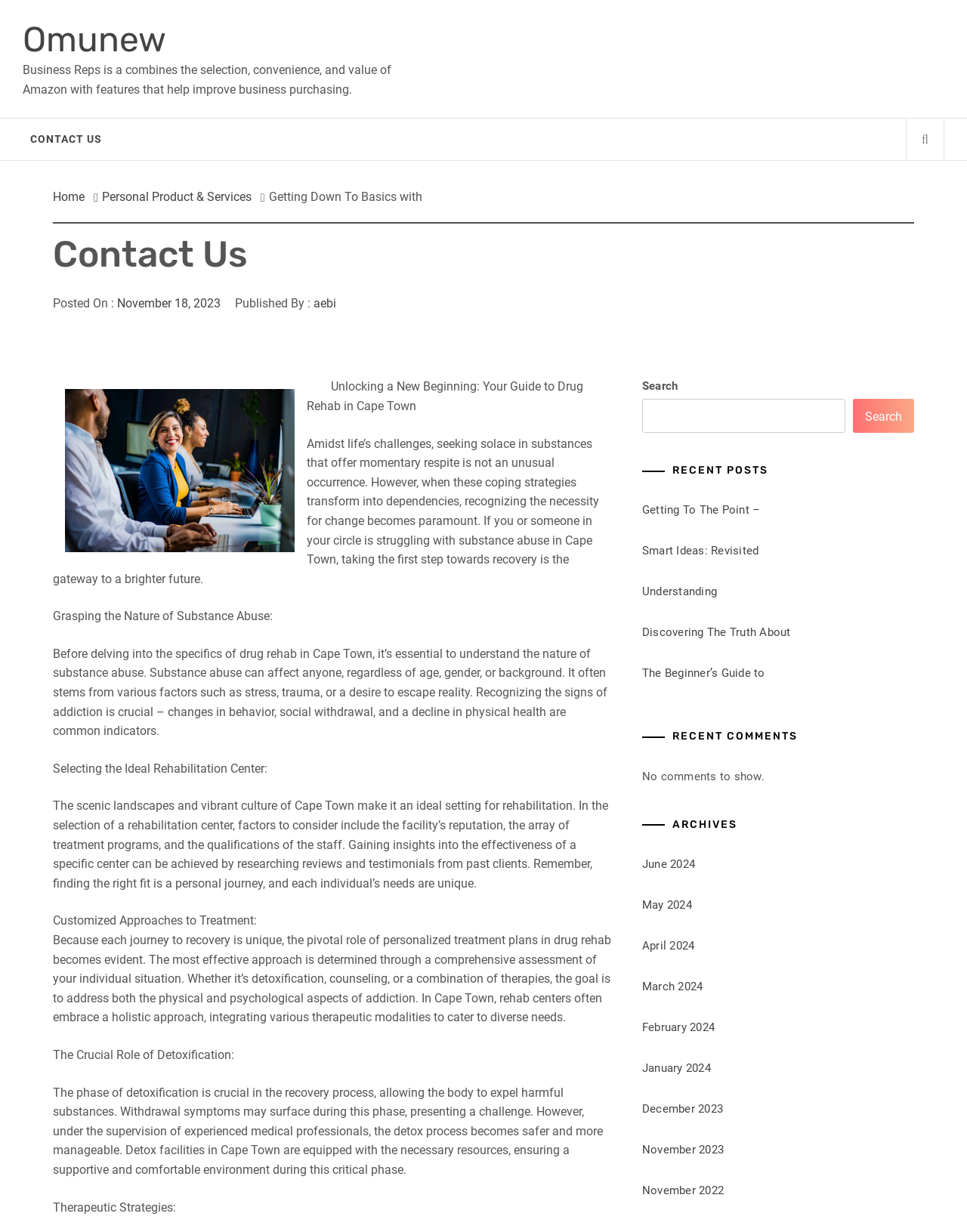Identify the bounding box coordinates of the area you need to click to perform the following instruction: "View the RECENT POSTS".

[0.664, 0.376, 0.945, 0.388]